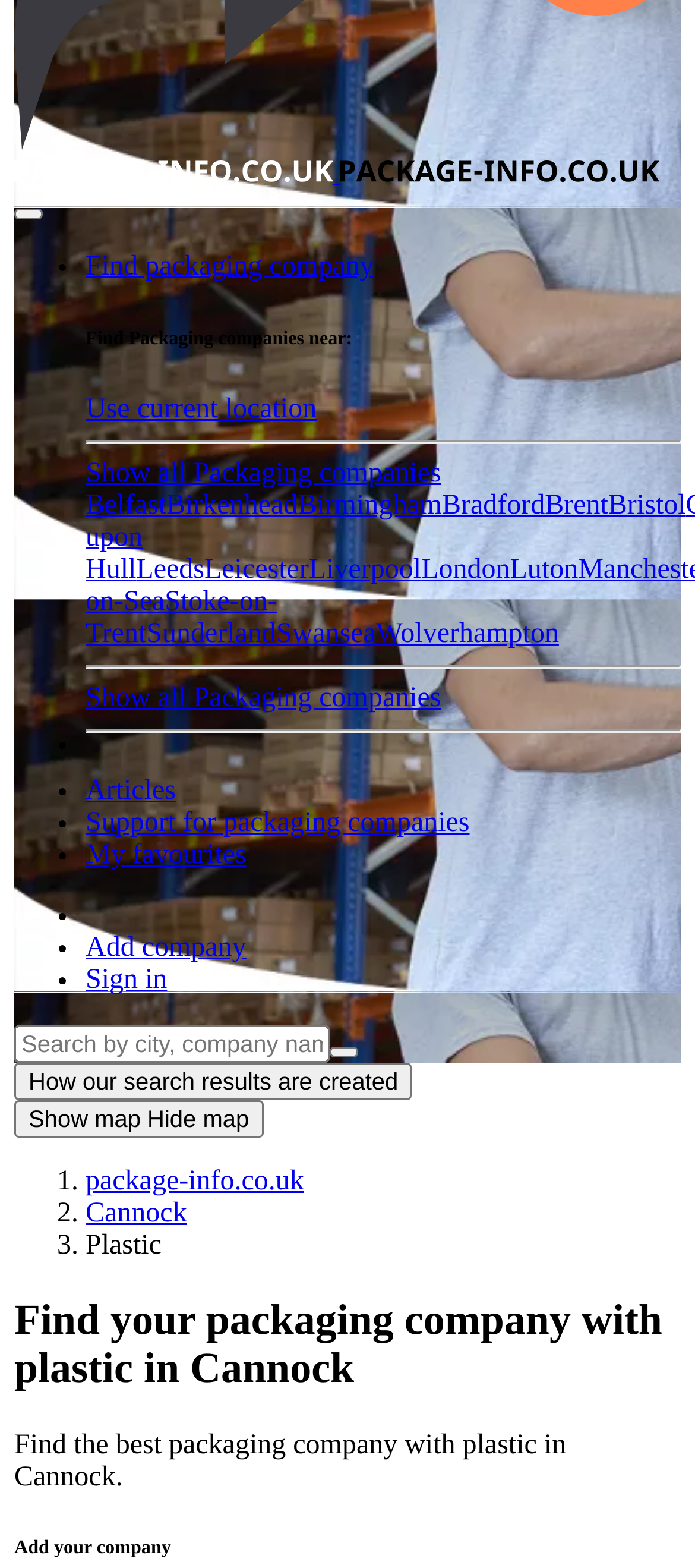Provide the bounding box coordinates of the UI element this sentence describes: "Use current location".

[0.123, 0.251, 0.456, 0.27]